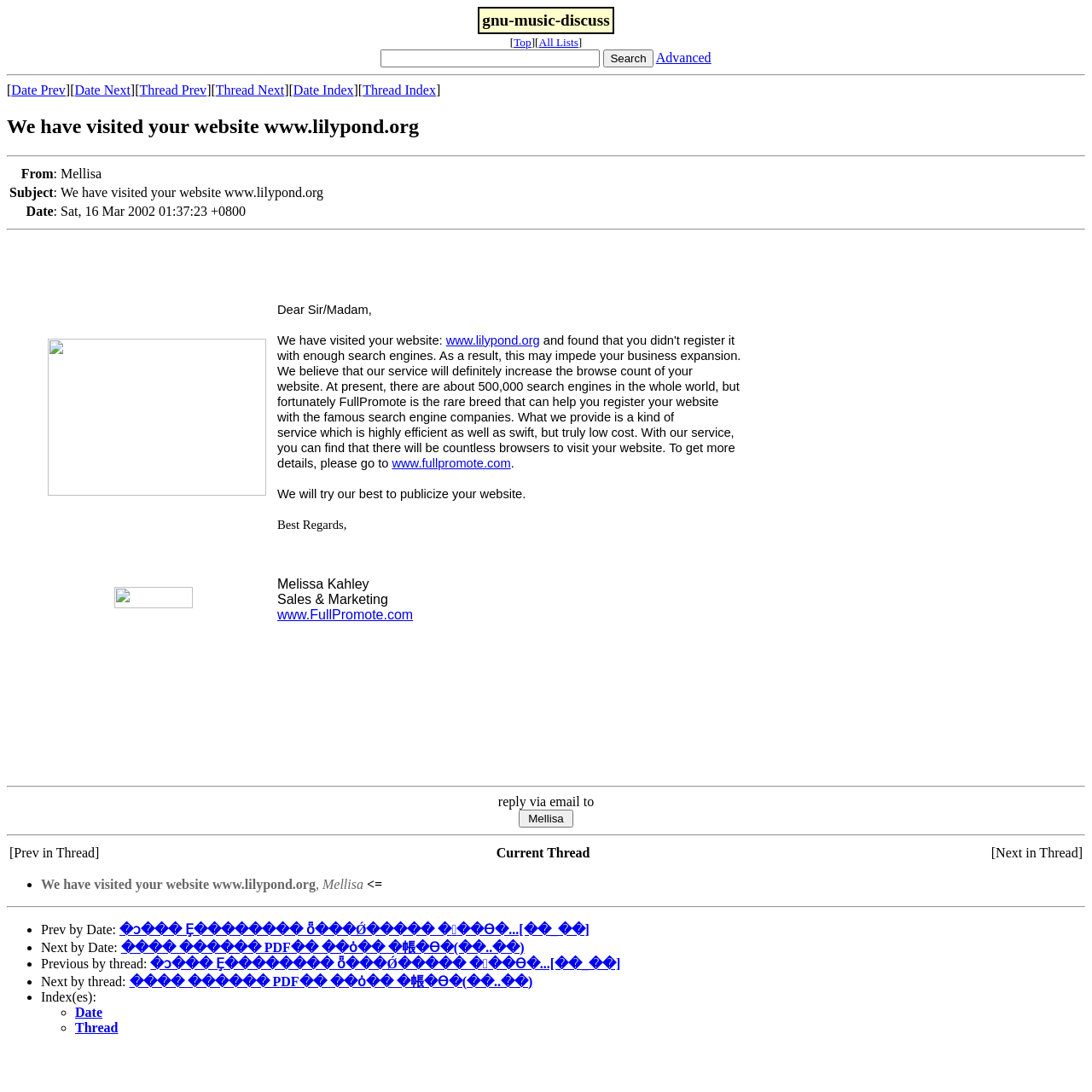Could you provide the bounding box coordinates for the portion of the screen to click to complete this instruction: "Check the 'Thread Prev' page"?

[0.128, 0.076, 0.189, 0.089]